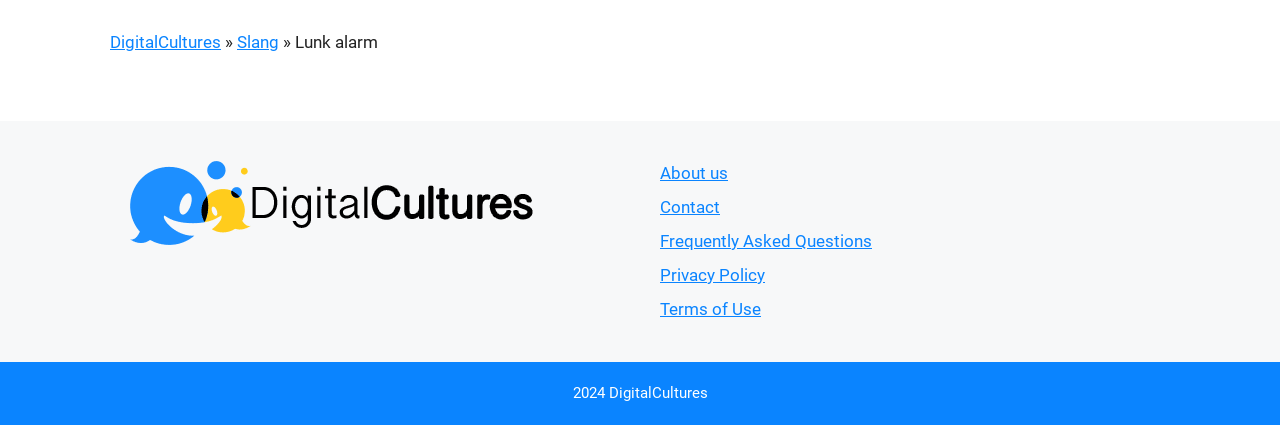What is the purpose of the links at the bottom of the webpage?
Look at the image and construct a detailed response to the question.

The links at the bottom of the webpage, including 'About us', 'Contact', 'Frequently Asked Questions', 'Privacy Policy', and 'Terms of Use', suggest that they are meant for navigation and providing additional information about the website.